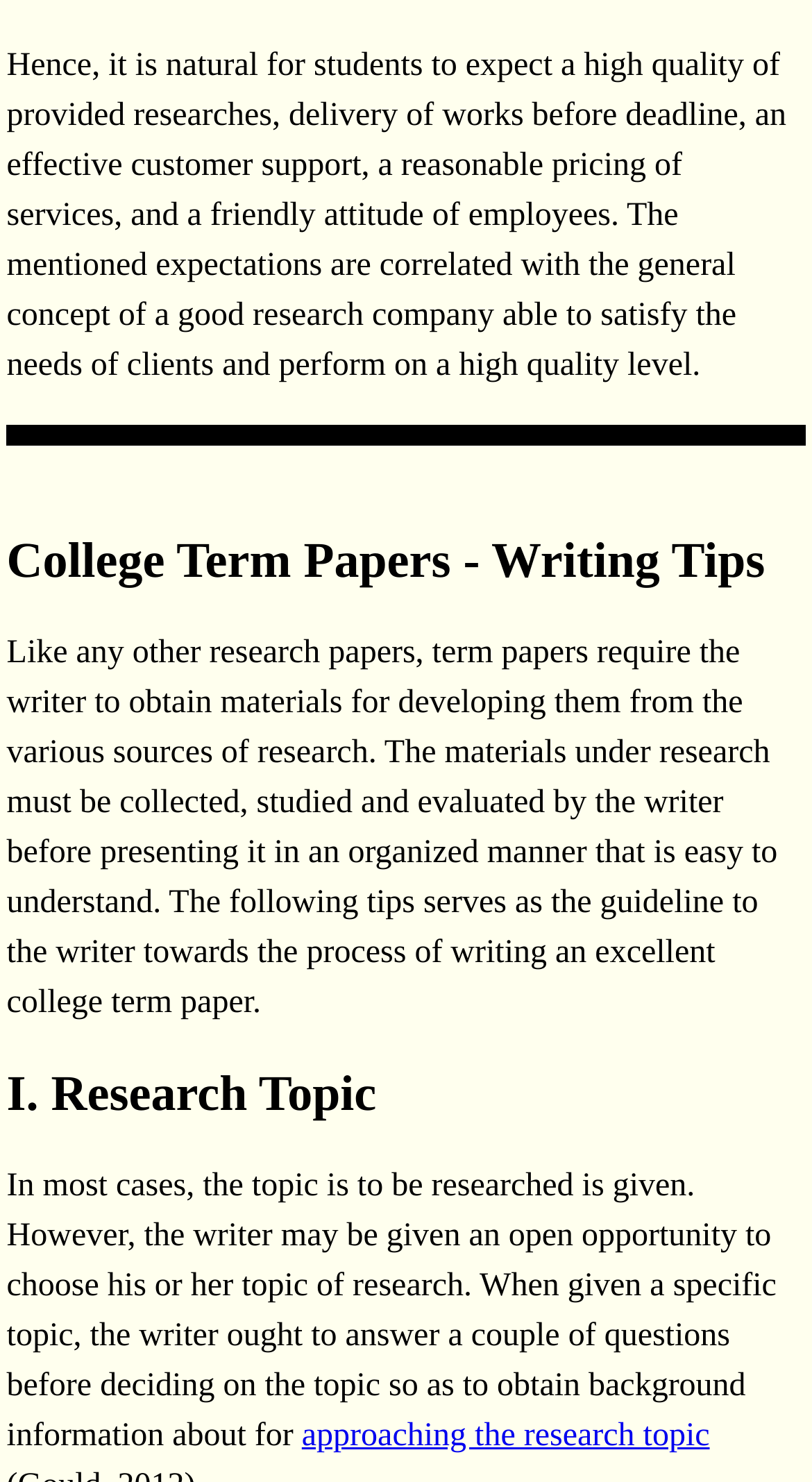Please provide a comprehensive response to the question based on the details in the image: What is the role of the writer in a research paper?

The writer's role is to collect, study, and evaluate the materials from various sources of research and present it in an organized manner that is easy to understand.